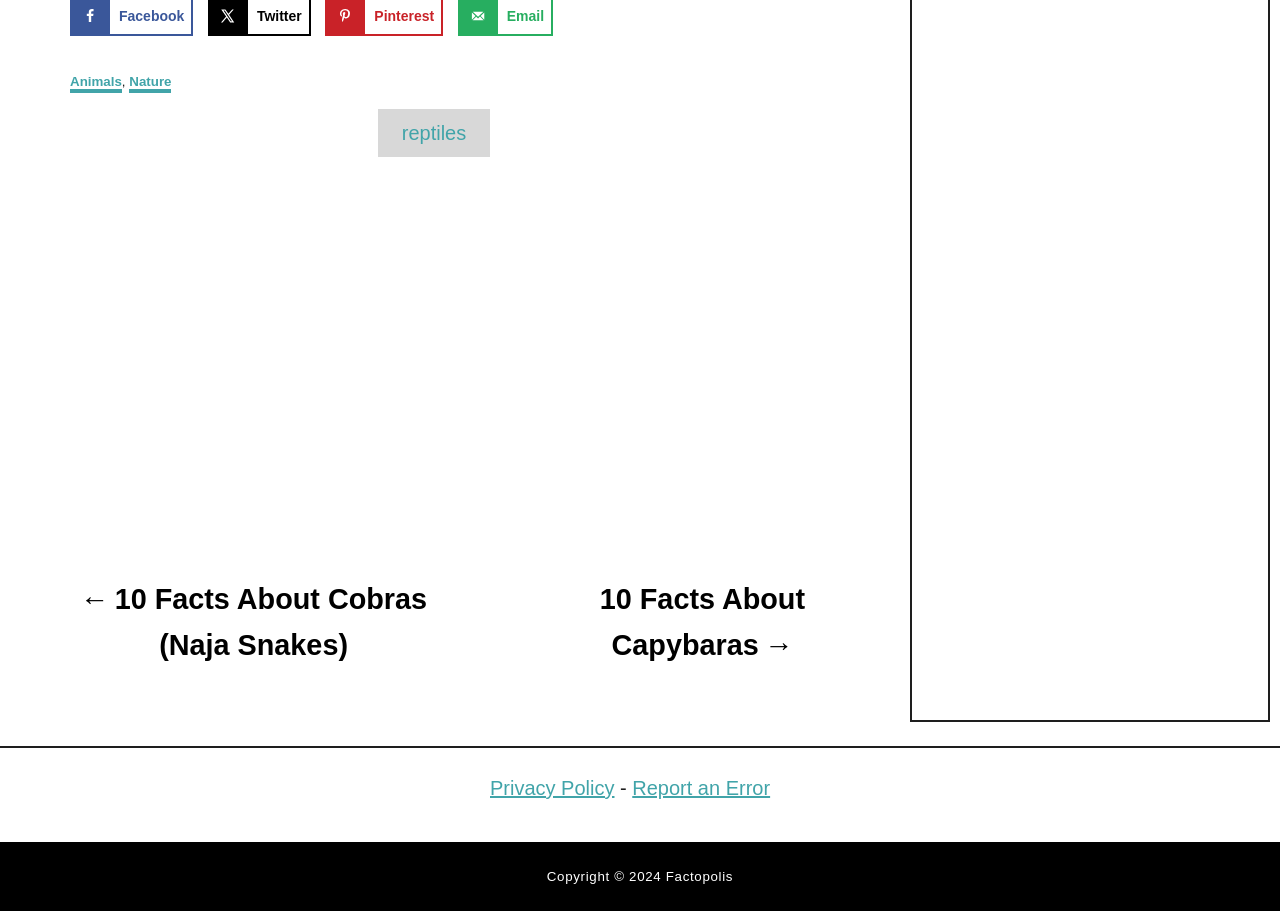What is the website's main topic?
Using the visual information, respond with a single word or phrase.

Facts